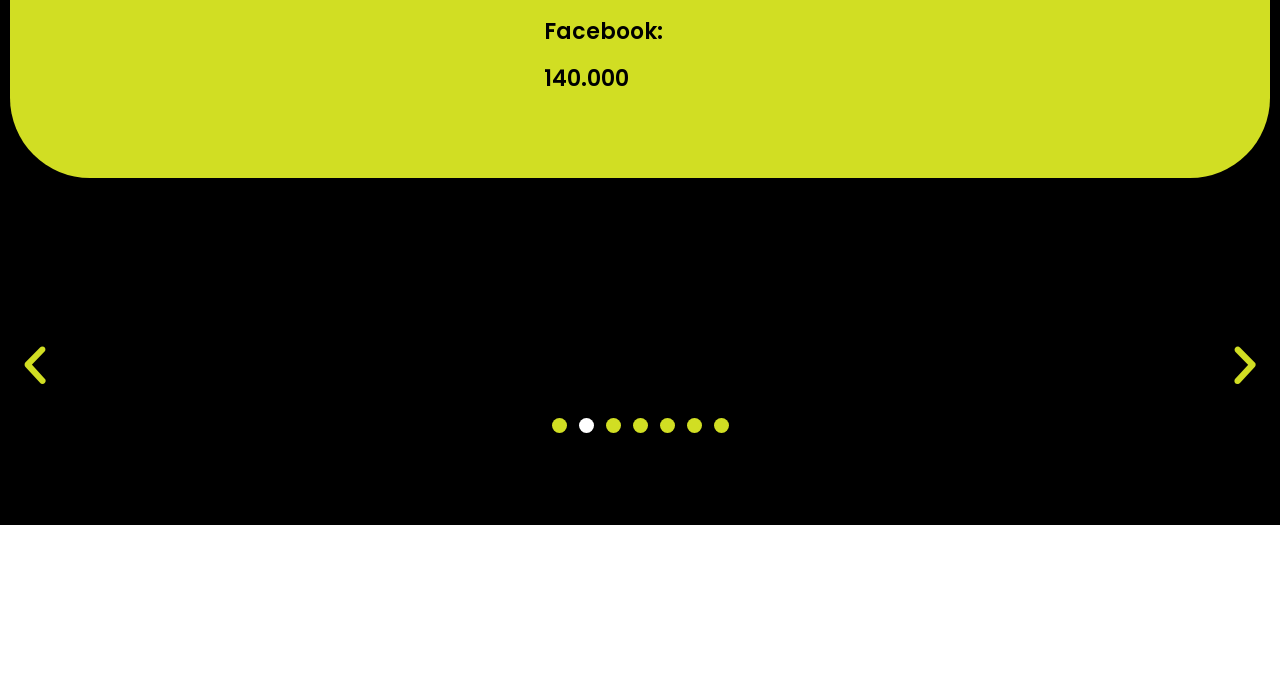What is the purpose of the left and right arrow buttons?
Refer to the image and provide a one-word or short phrase answer.

To navigate slides